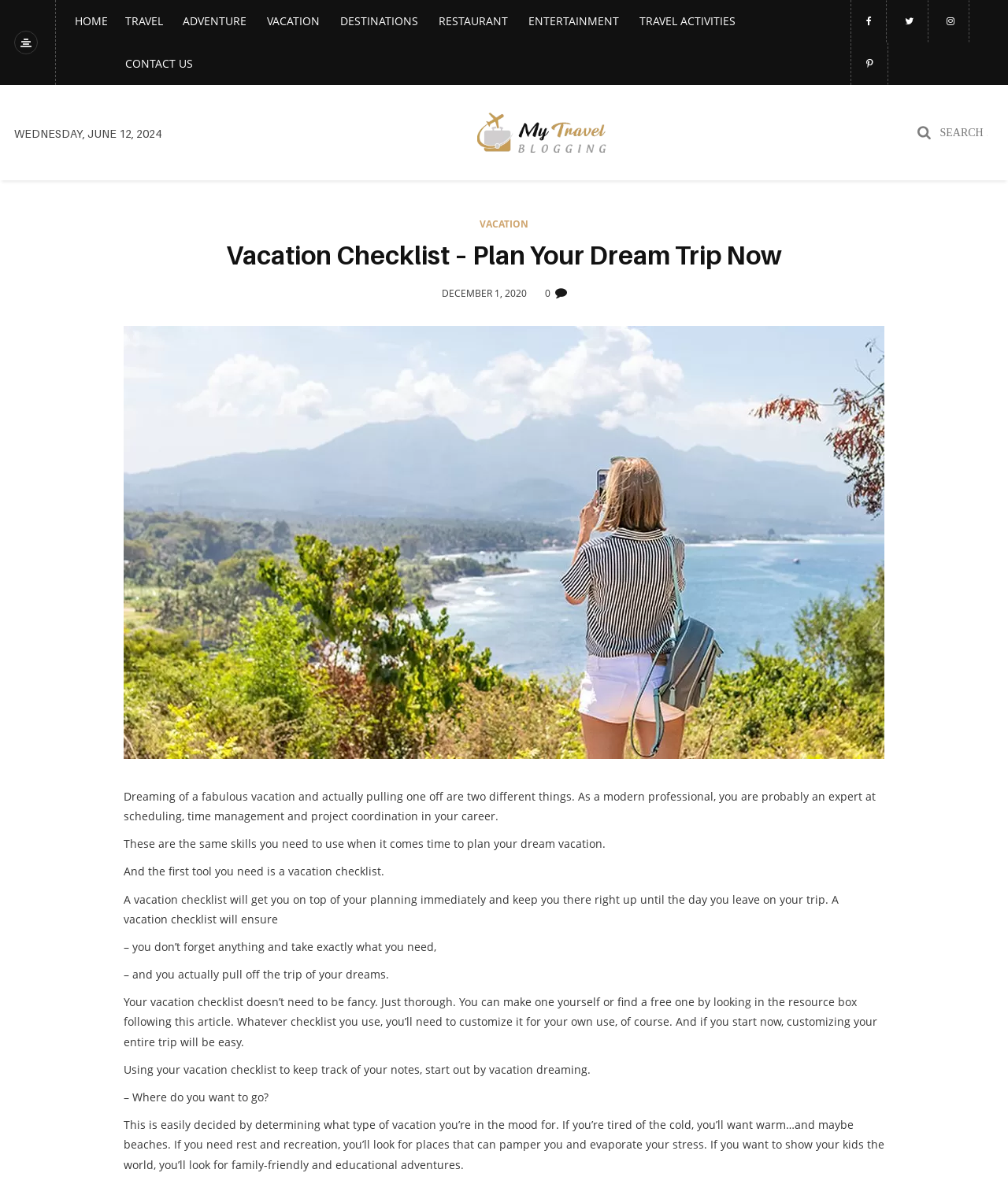Generate the text content of the main headline of the webpage.

Vacation Checklist – Plan Your Dream Trip Now